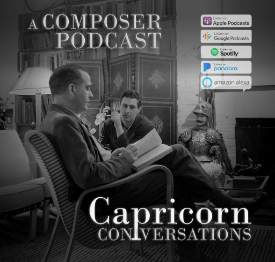Can you look at the image and give a comprehensive answer to the question:
Where can listeners access the podcast?

Icons for popular podcast platforms like Apple Podcasts, Spotify, Google Podcasts, and Amazon Alexa are shown, signaling accessibility for listeners across devices.